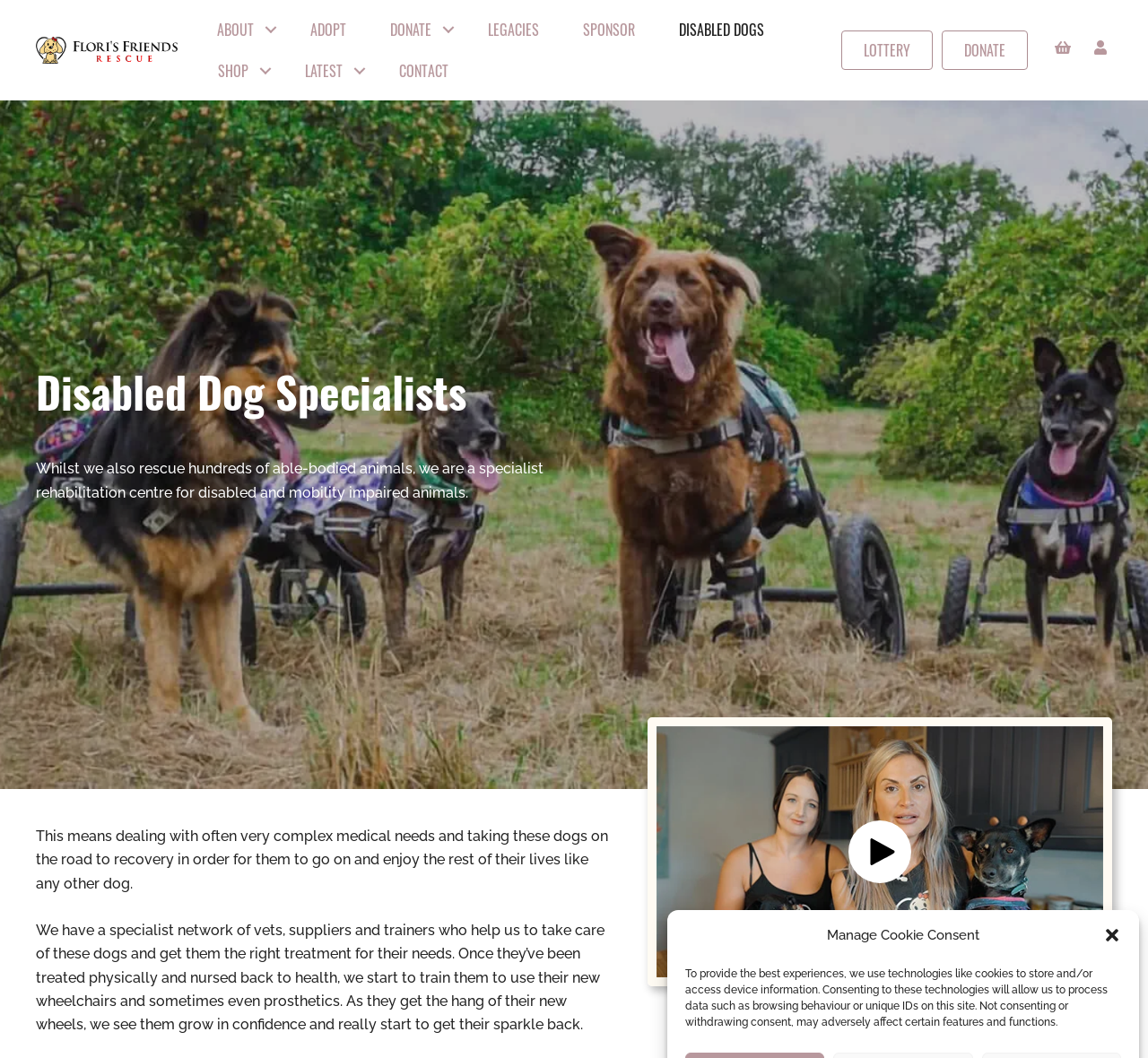What is the purpose of the rehabilitation centre?
Please craft a detailed and exhaustive response to the question.

I read the static text elements on the webpage and found a description that mentions the rehabilitation centre's purpose. The text states that the centre deals with complex medical needs and helps dogs recover to enjoy their lives like any other dog.